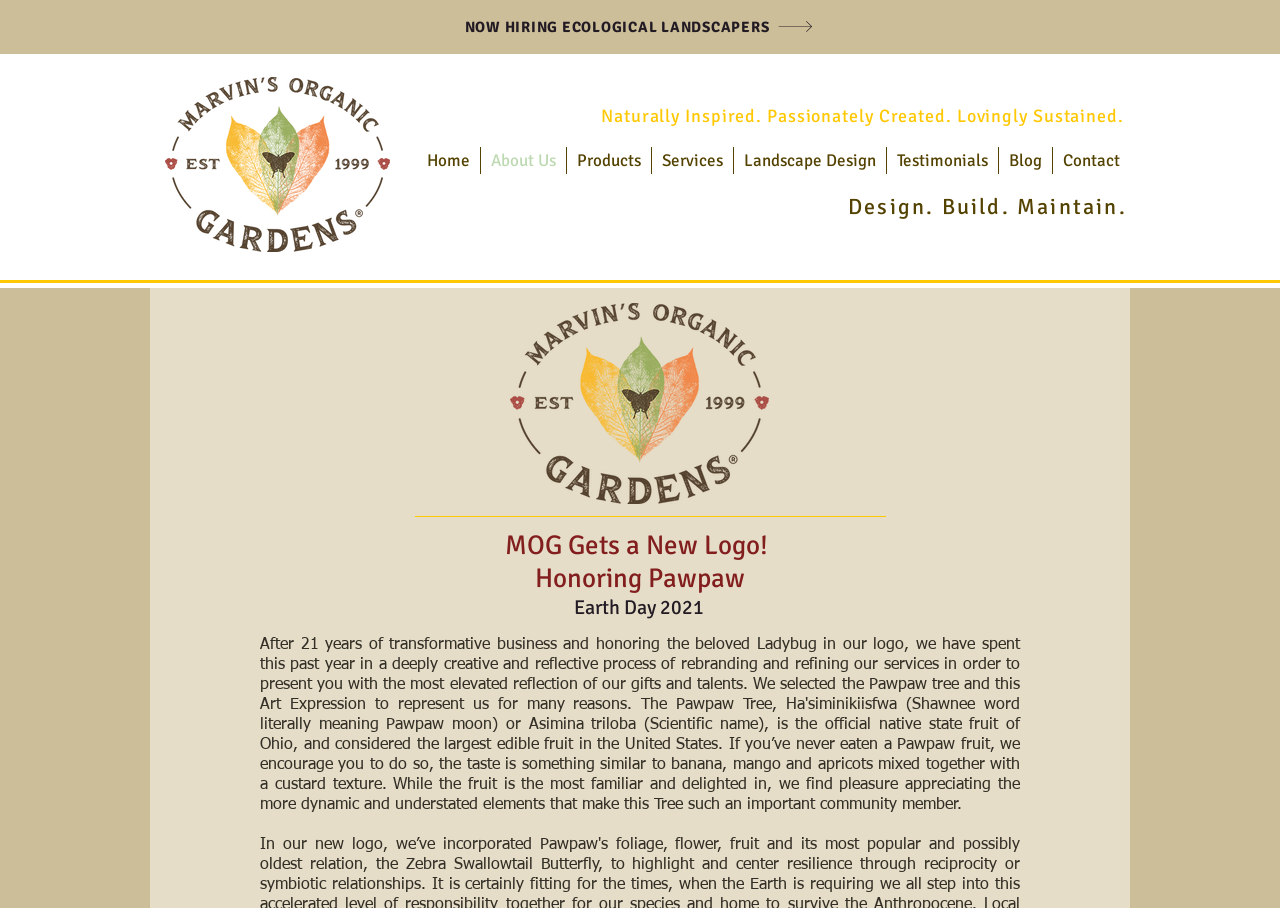Specify the bounding box coordinates of the element's region that should be clicked to achieve the following instruction: "Read the article 'The tasks facing the post-Estrada Administration are awesome.'". The bounding box coordinates consist of four float numbers between 0 and 1, in the format [left, top, right, bottom].

None